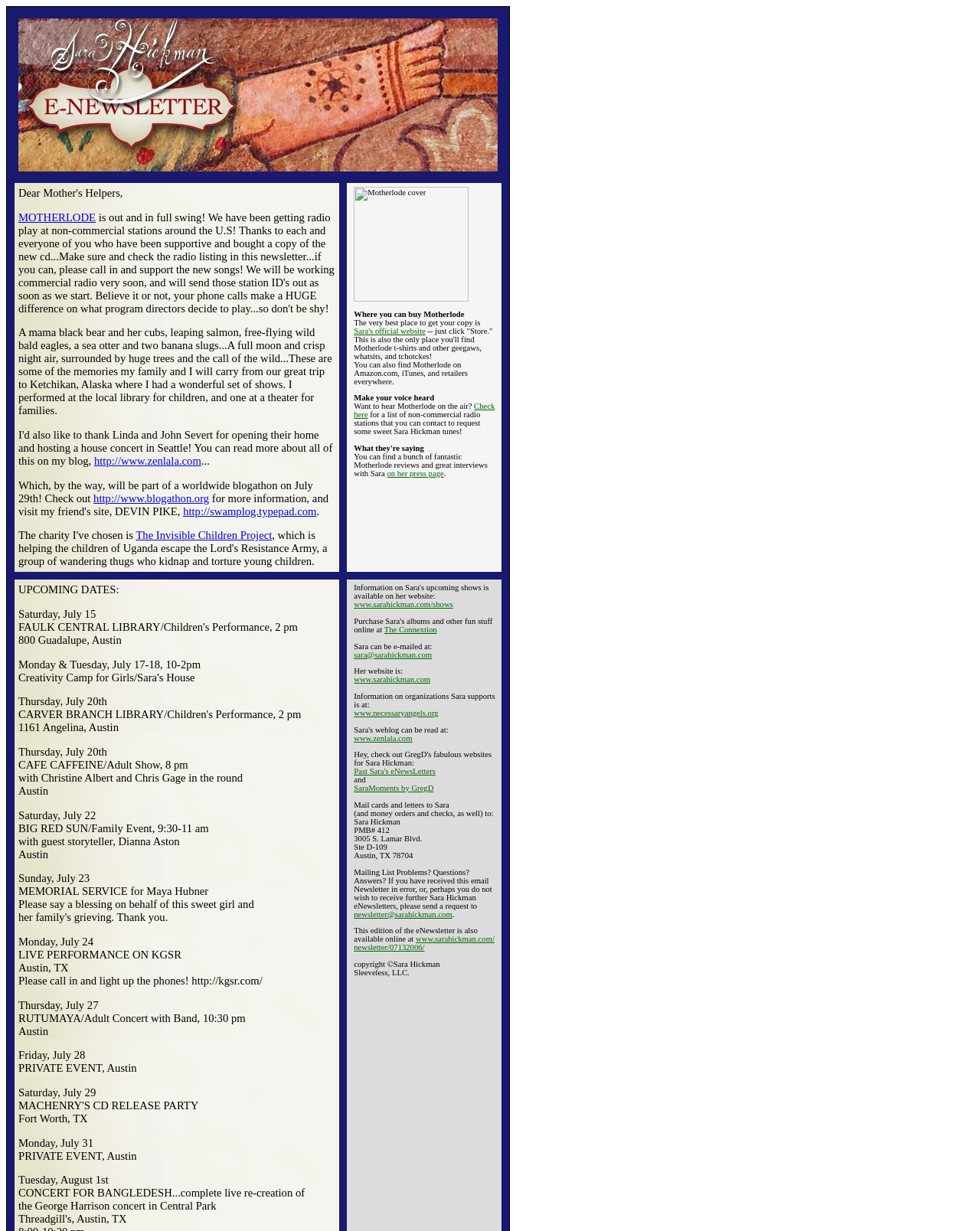Given the webpage screenshot, identify the bounding box of the UI element that matches this description: "The Invisible Children Project".

[0.139, 0.43, 0.278, 0.44]